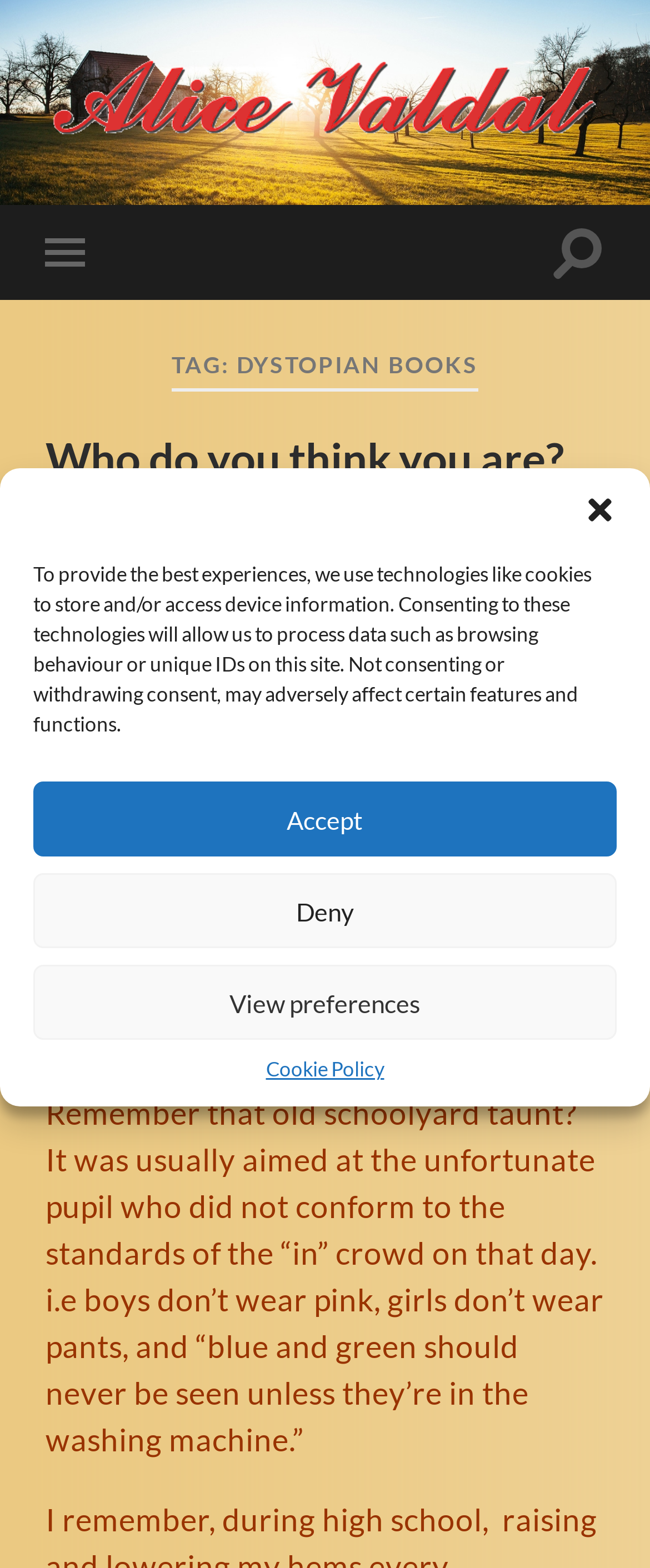Please use the details from the image to answer the following question comprehensively:
What is the main idea of the blog post?

The main idea of the blog post can be inferred from the content of the blog post, which starts by remembering an old schoolyard taunt and then discusses its relevance to the topic of dystopian books.